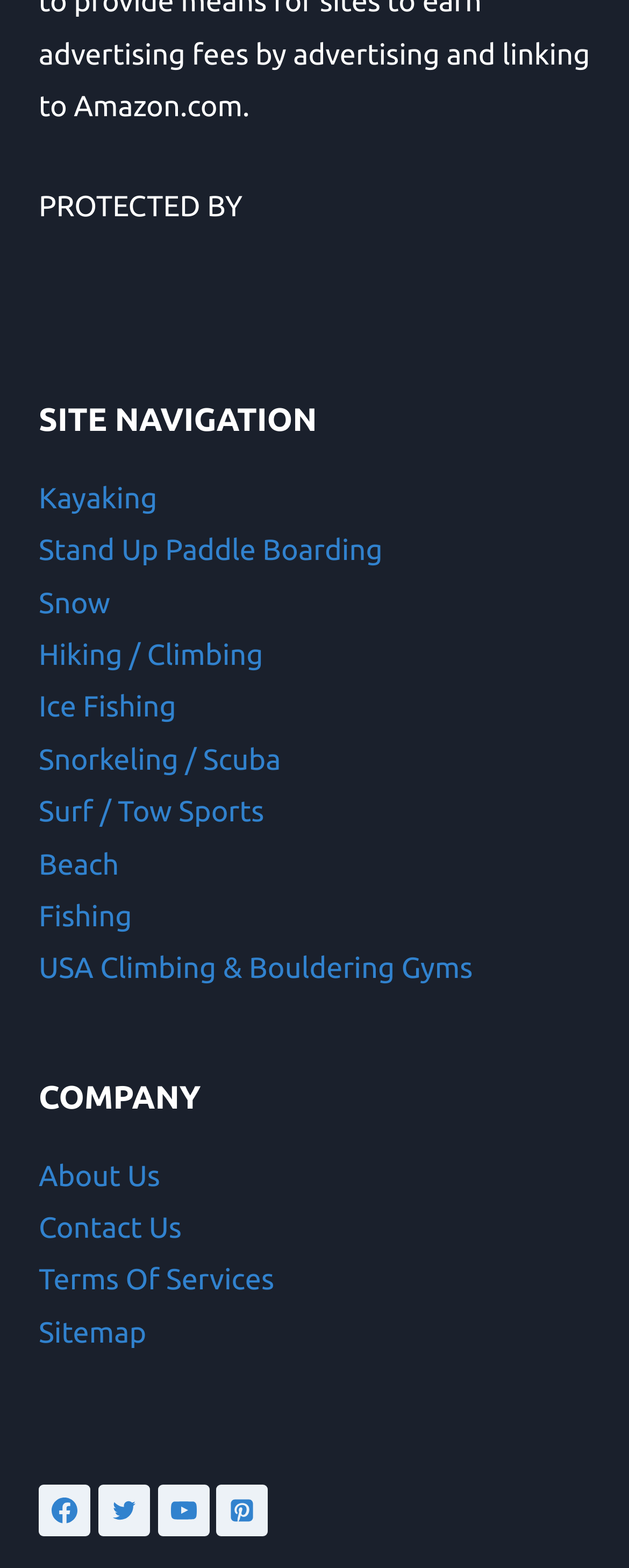What is the logo above the 'PROTECTED BY' text?
Using the visual information from the image, give a one-word or short-phrase answer.

DMCA Logo